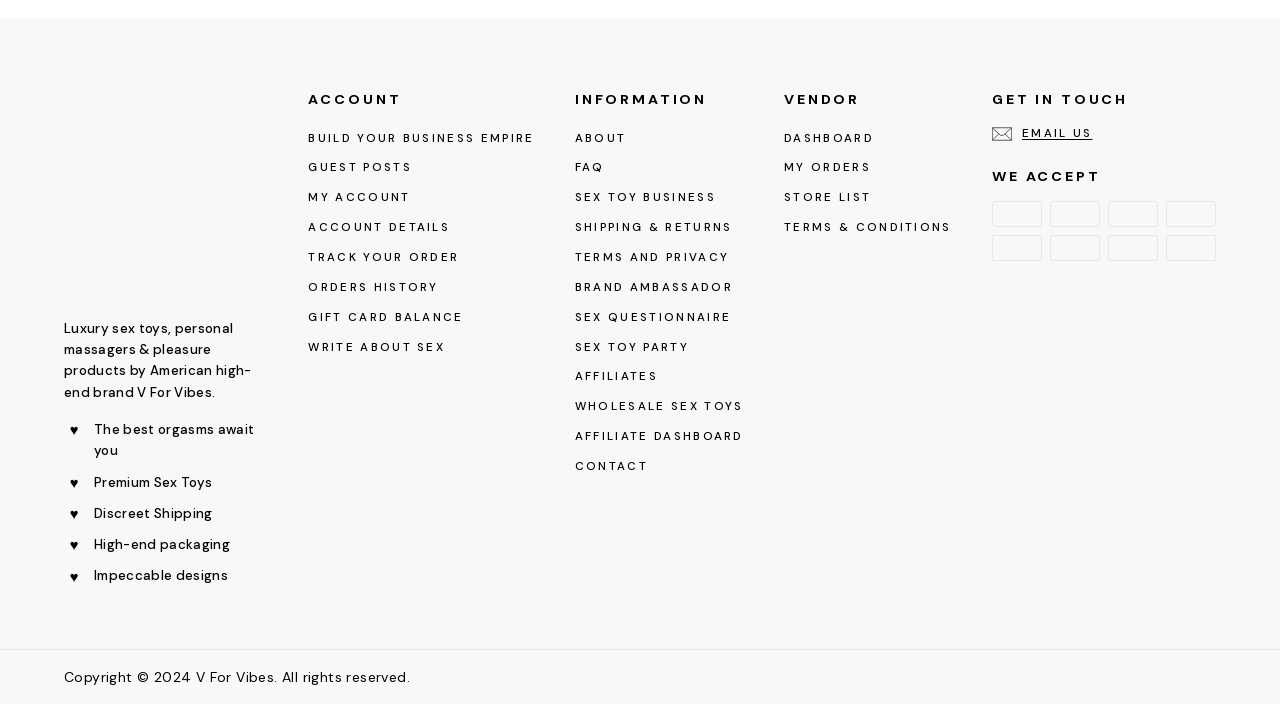What is the brand name of the luxury sex toys?
Based on the image, provide your answer in one word or phrase.

V For Vibes